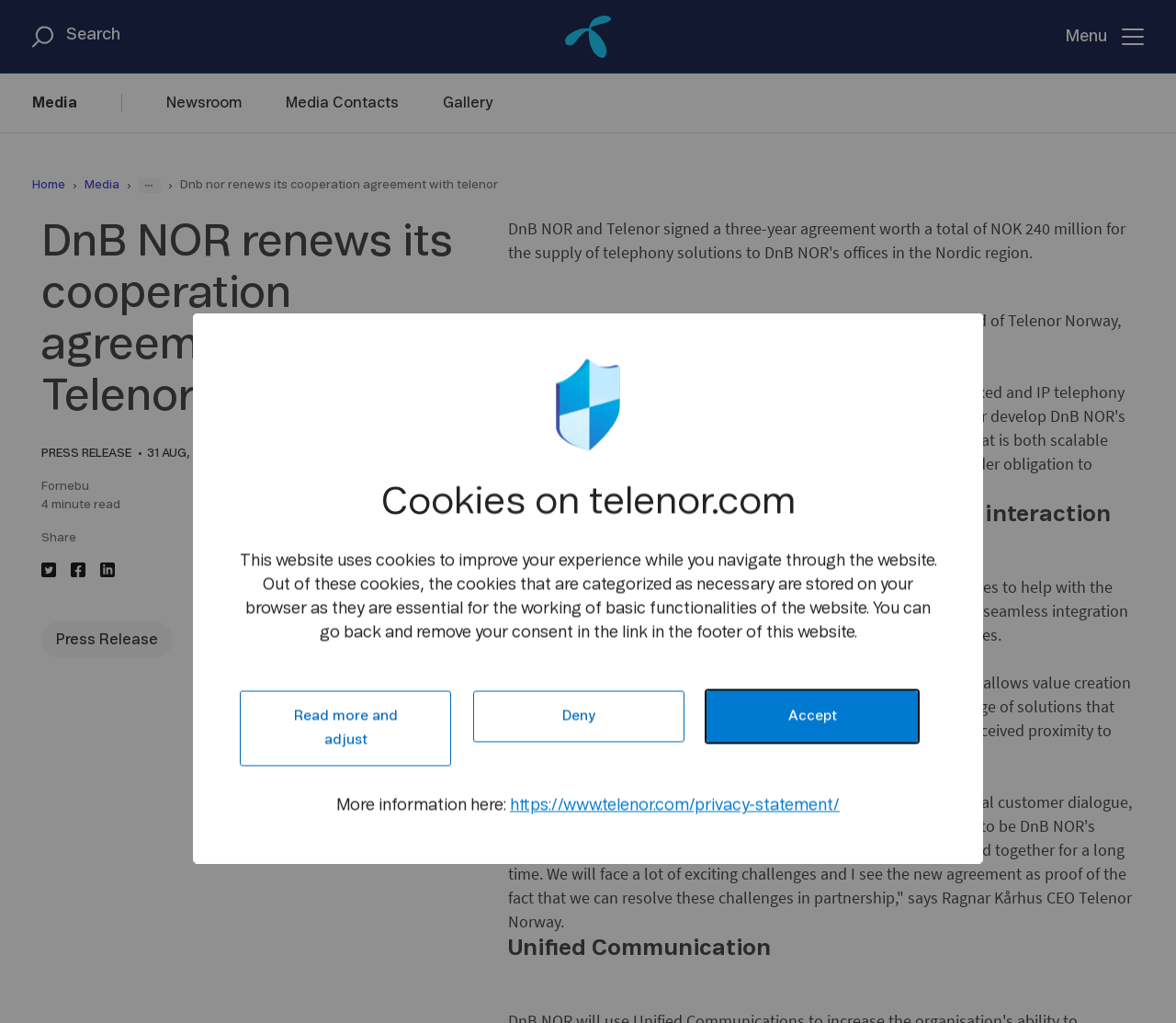Find the bounding box coordinates of the area to click in order to follow the instruction: "Go to Media".

[0.027, 0.072, 0.123, 0.129]